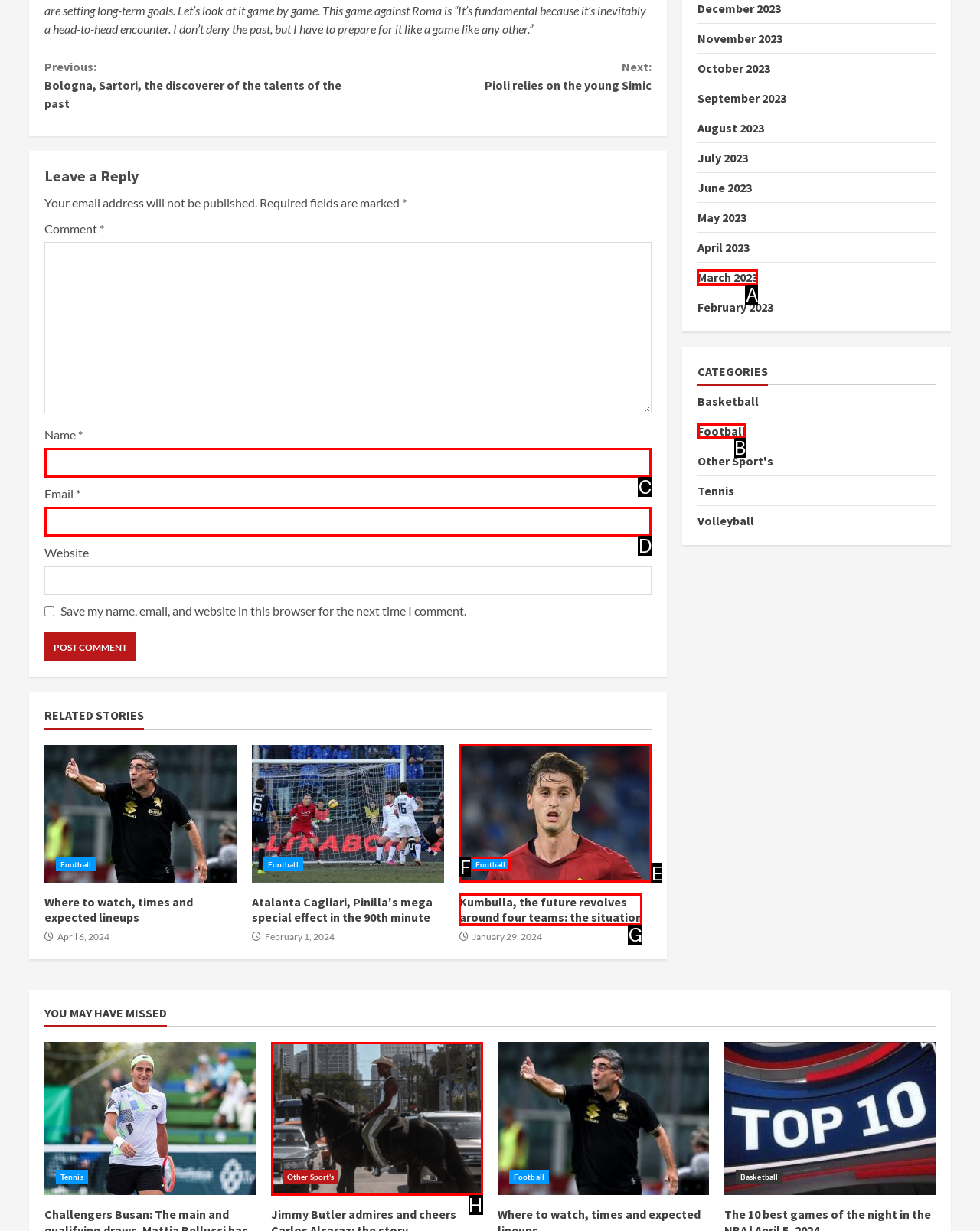Identify which HTML element should be clicked to fulfill this instruction: Click the 'Football' link under 'CATEGORIES' Reply with the correct option's letter.

B